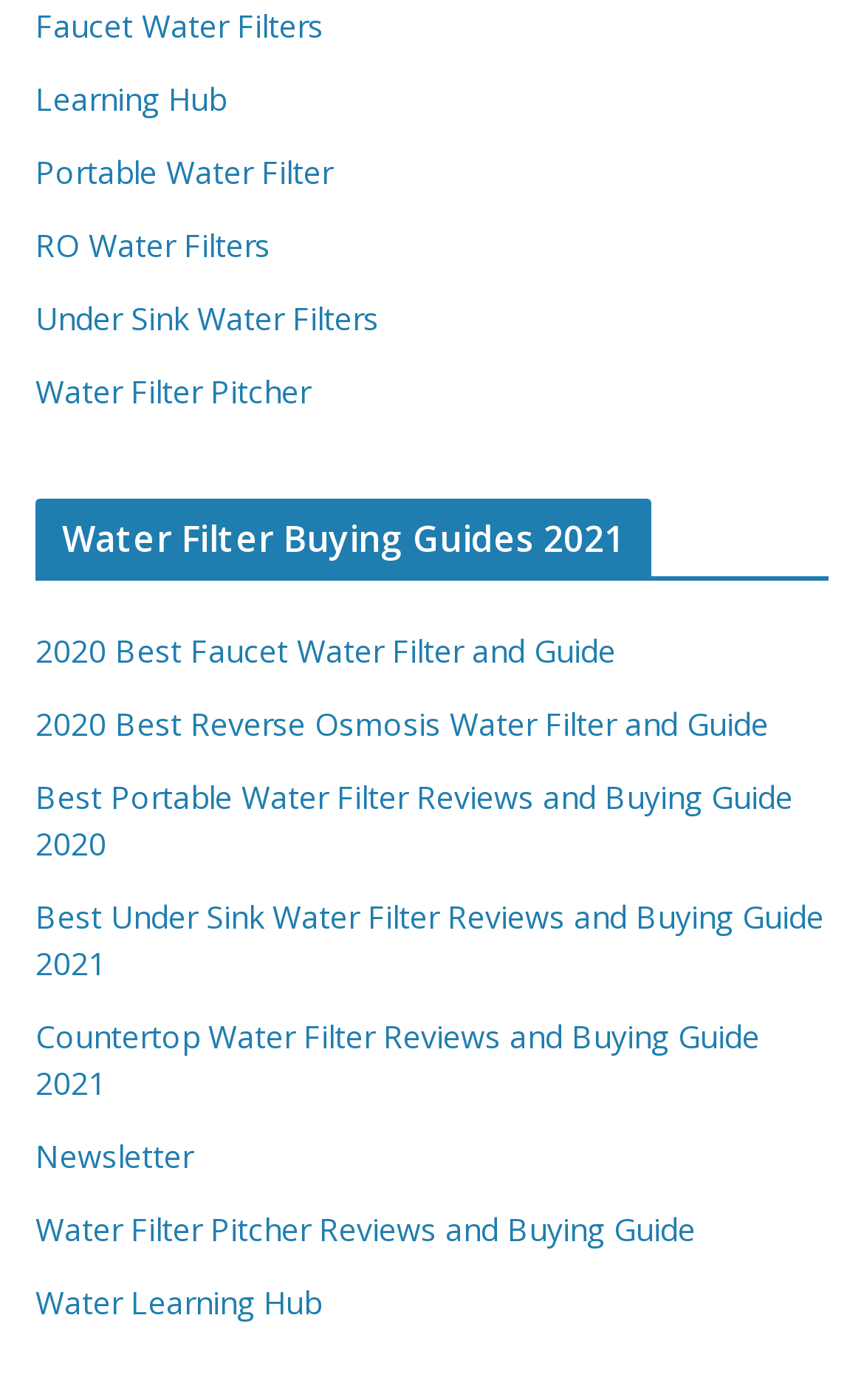How many links are provided in the webpage?
Based on the image, provide a one-word or brief-phrase response.

11